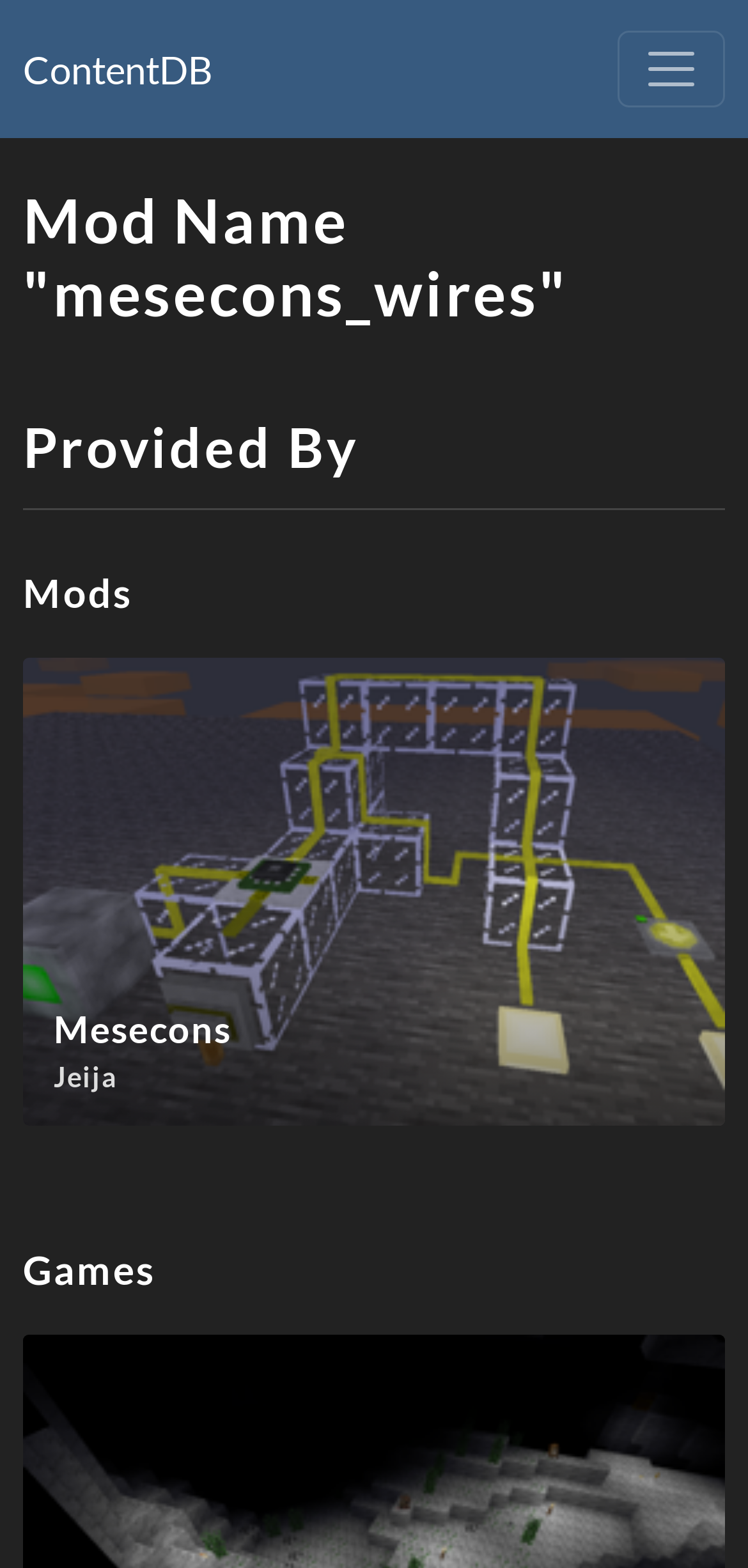Provide the bounding box coordinates of the HTML element described by the text: "Mesecons Jeija".

[0.031, 0.419, 0.969, 0.718]